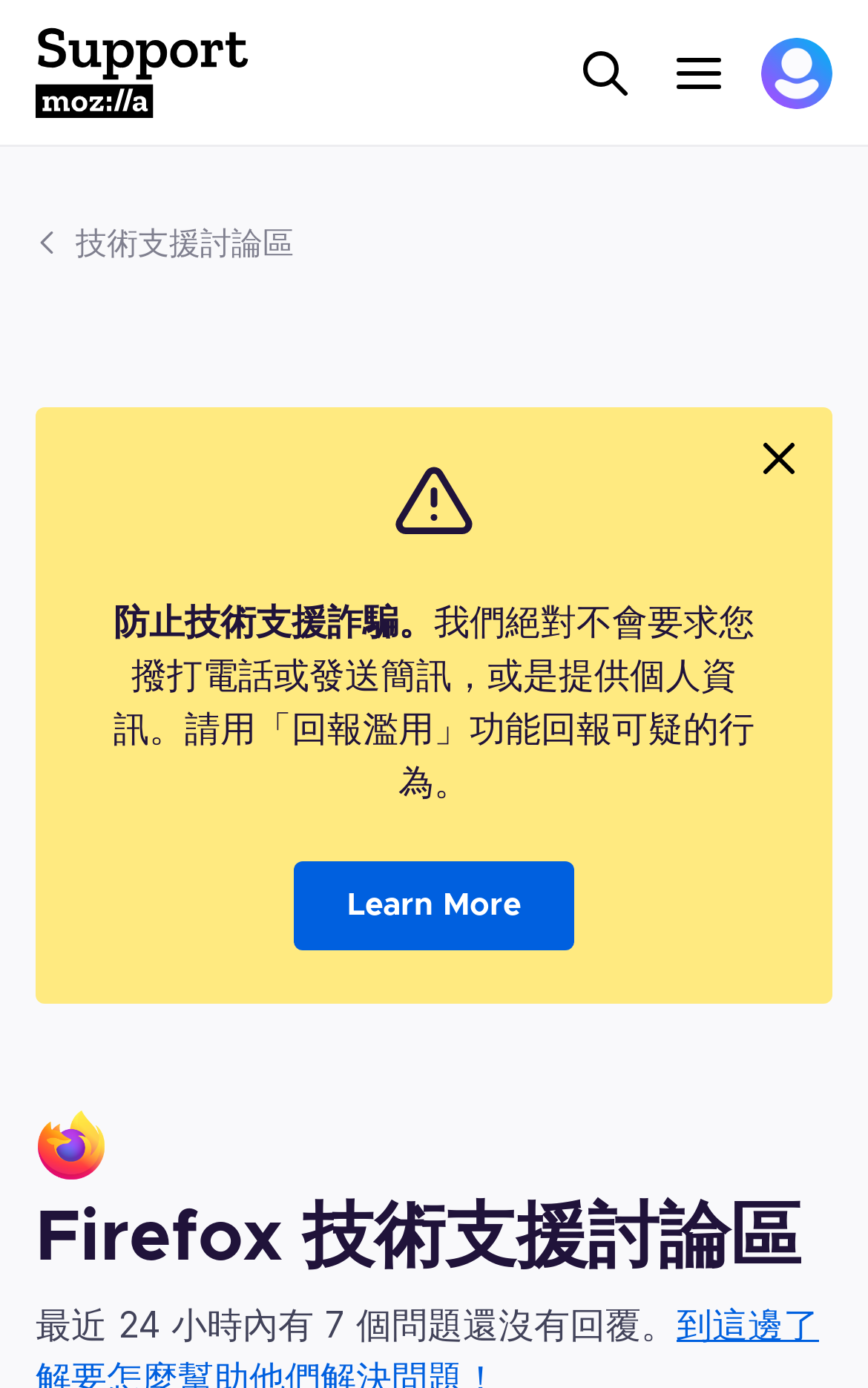How many unanswered questions are there?
Please give a well-detailed answer to the question.

I found a StaticText element with the text '最近 24 小時內有 7 個問題還沒有回覆。' which indicates that there are 7 unanswered questions.